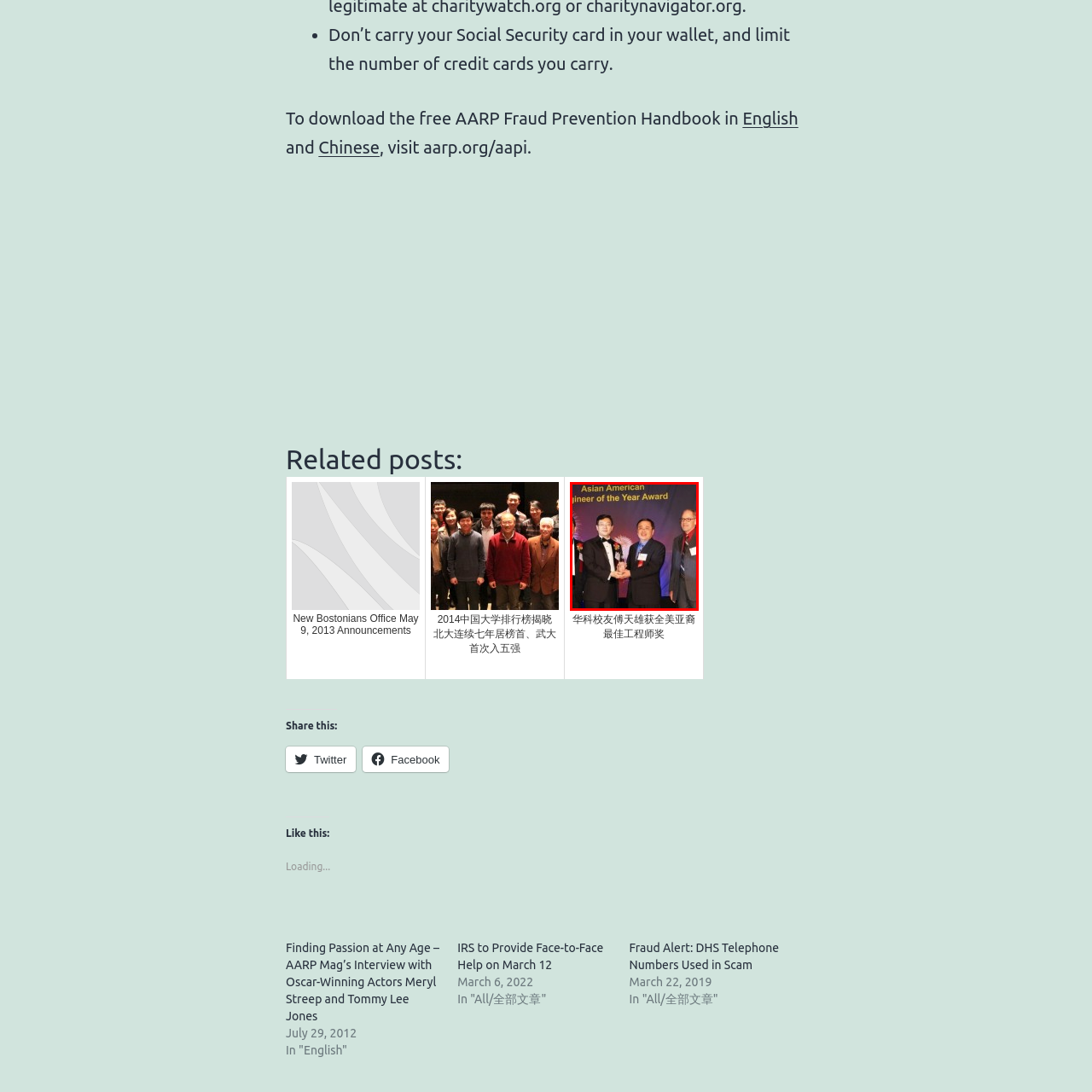Pay attention to the section outlined in red, What is the purpose of the flower boutonnieres? 
Reply with a single word or phrase.

To emphasize celebratory nature